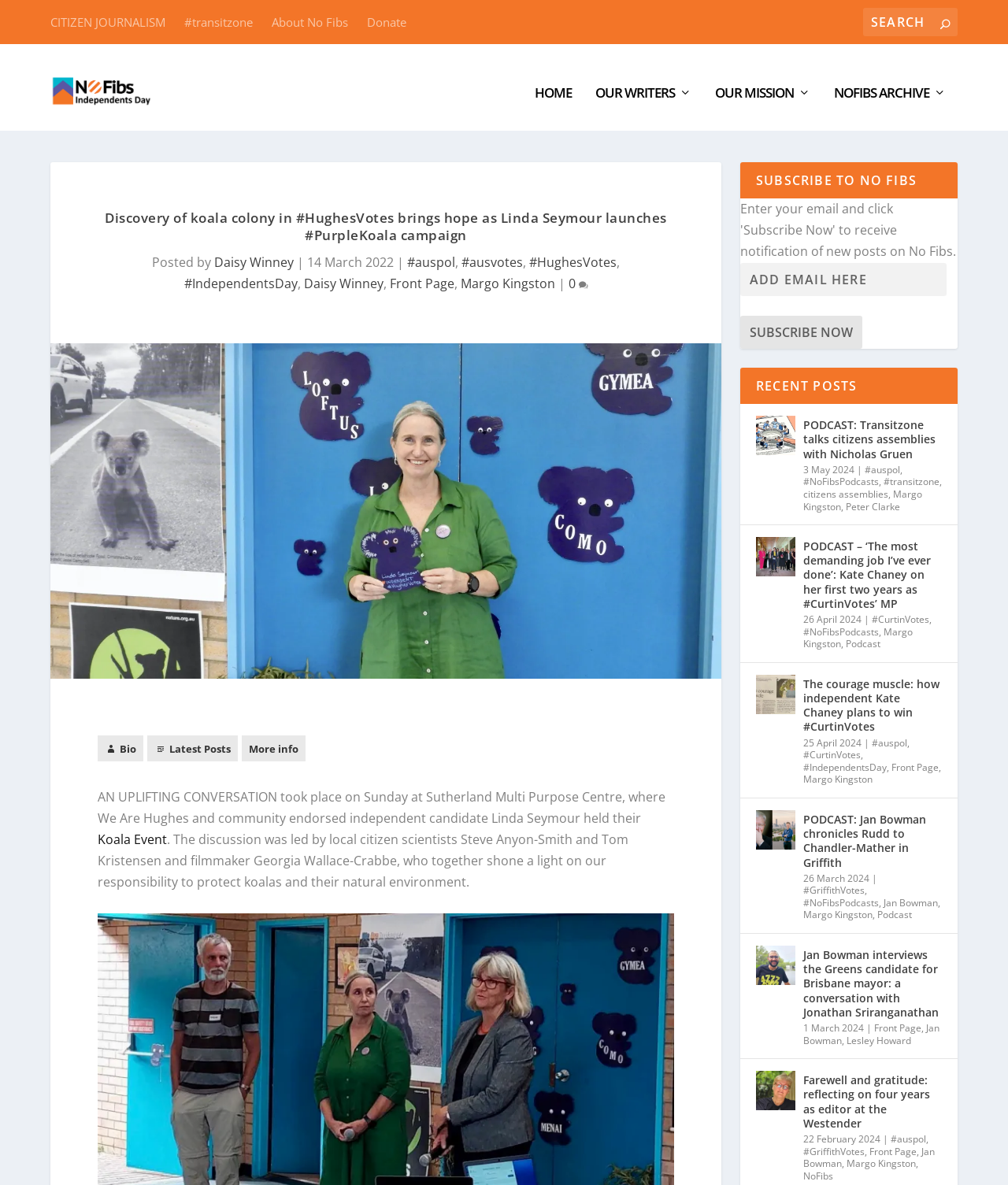What type of content is featured in the 'RECENT POSTS' section?
Can you give a detailed and elaborate answer to the question?

The 'RECENT POSTS' section contains links to content with titles such as 'PODCAST: Transitzone talks citizens assemblies with Nicholas Gruen' and 'The courage muscle: how independent Kate Chaney plans to win #CurtinVotes', indicating that the section features a mix of podcasts and articles.